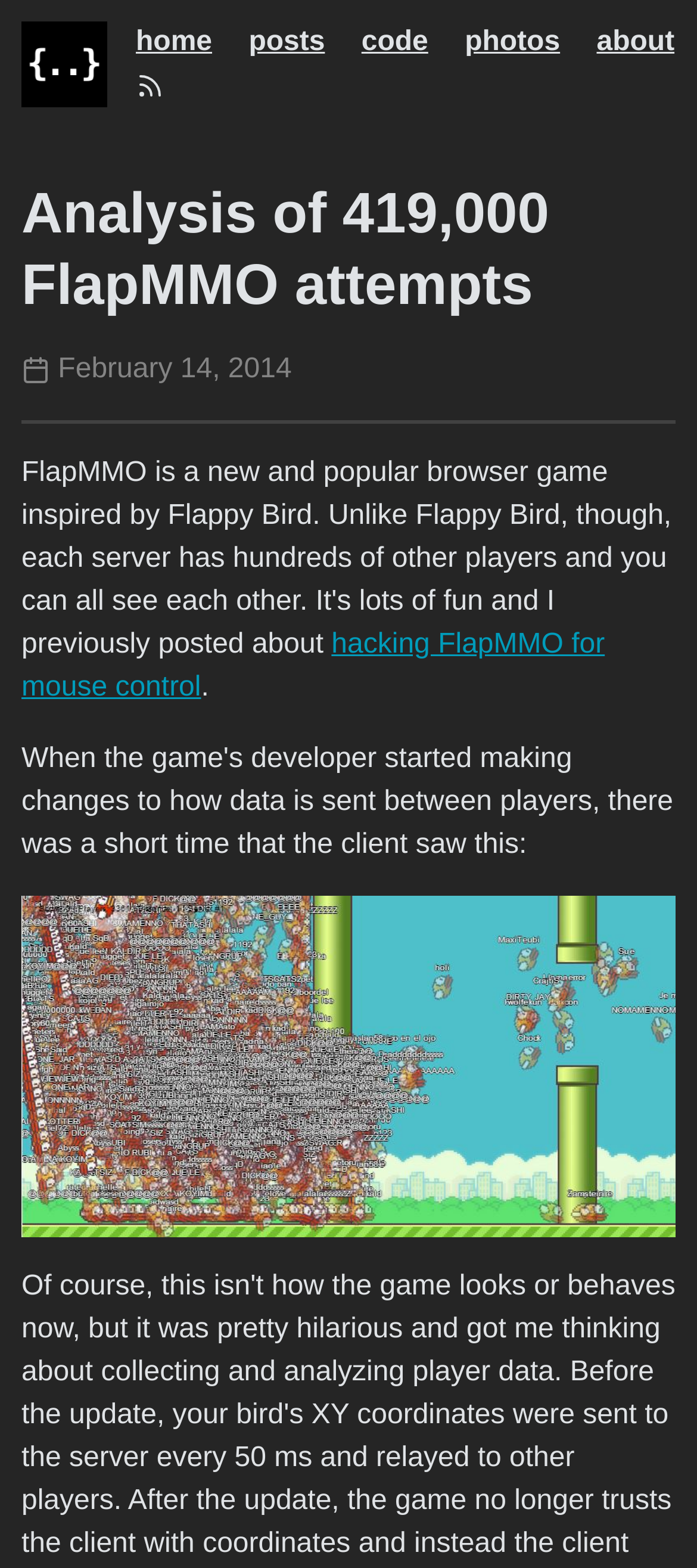What is the orientation of the separator?
From the screenshot, supply a one-word or short-phrase answer.

Horizontal